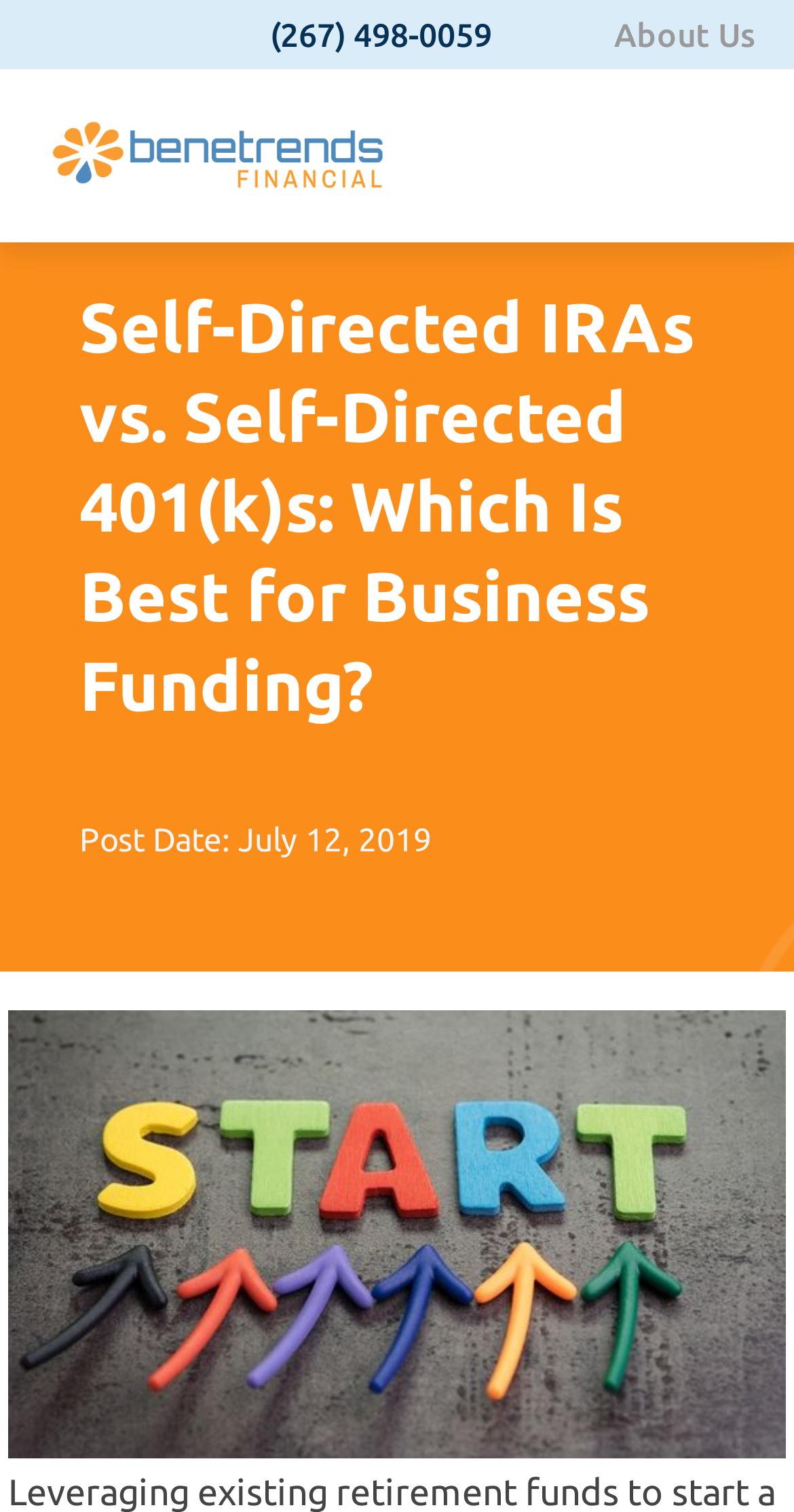What is the date of the post?
Please ensure your answer to the question is detailed and covers all necessary aspects.

I found a static text element on the webpage that says 'Post Date: July 12, 2019', which indicates the date when the post or article was published.